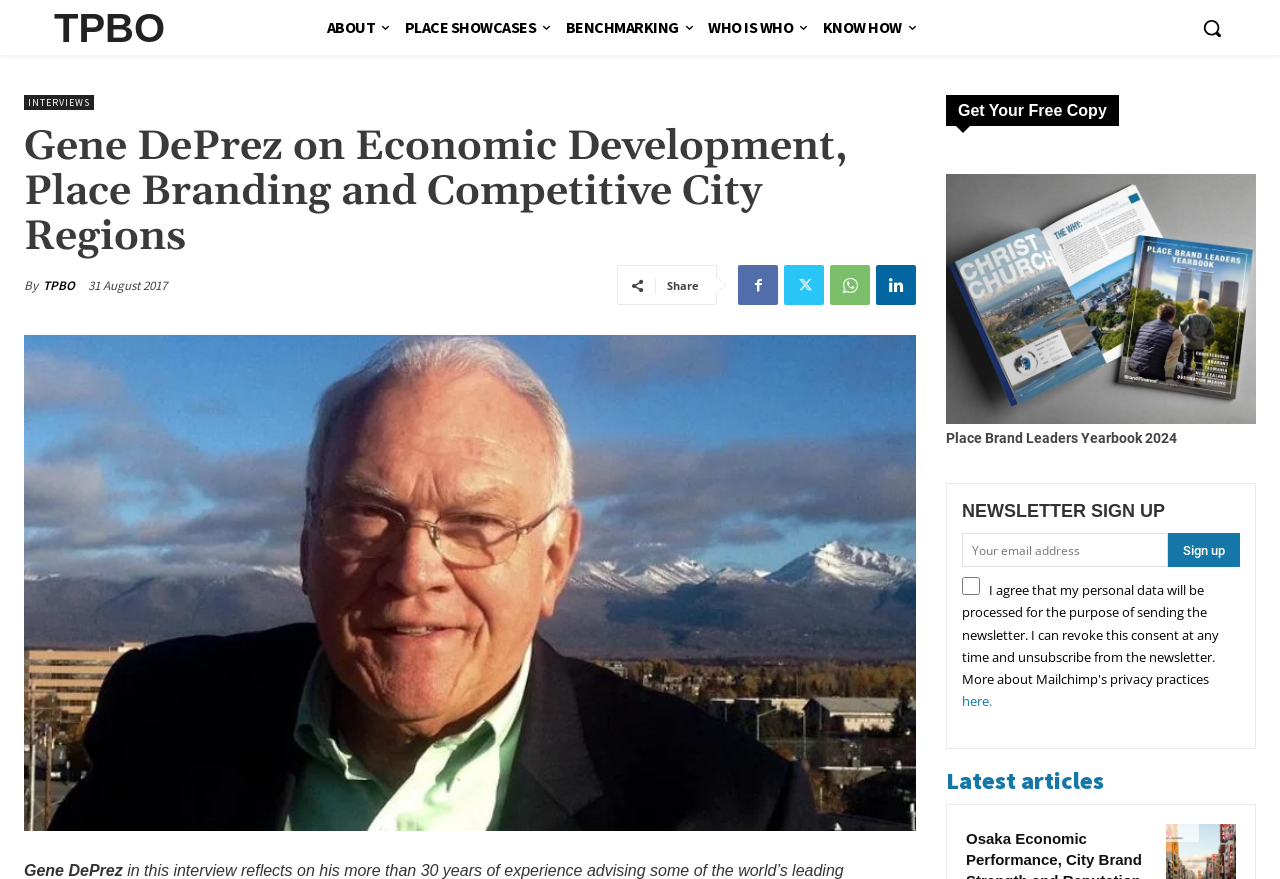Identify and provide the text of the main header on the webpage.

Gene DePrez on Economic Development, Place Branding and Competitive City Regions